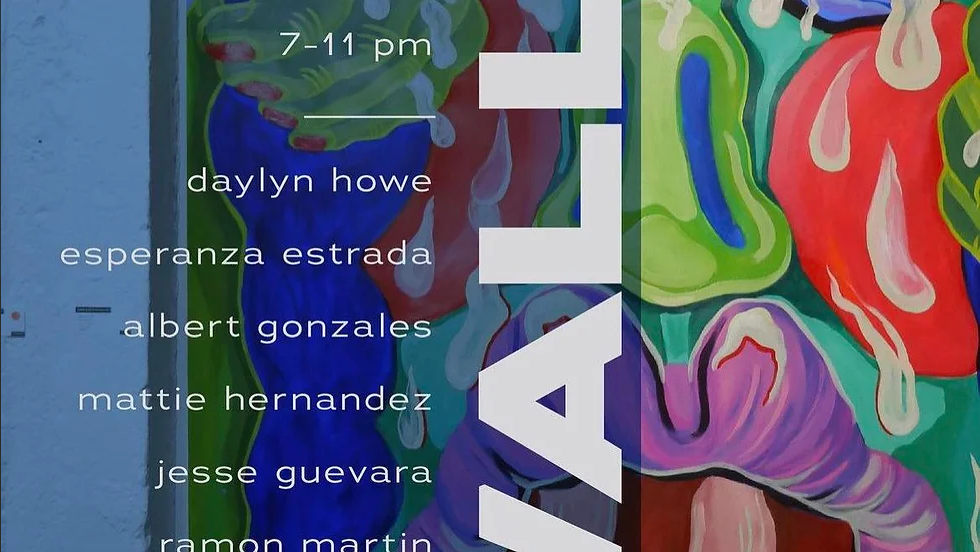Respond to the question below with a concise word or phrase:
How many featured artists are listed on the poster?

6